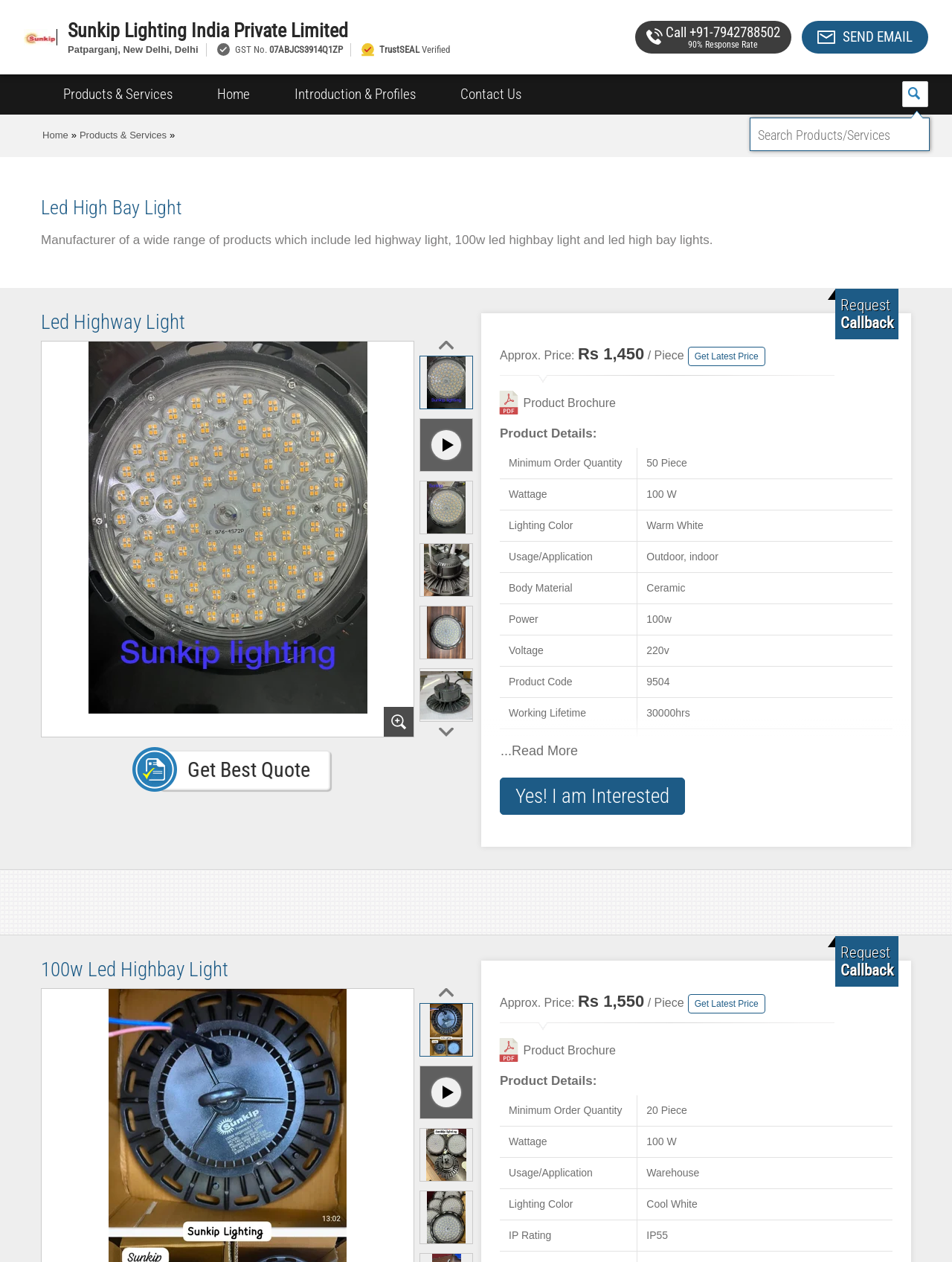Determine the bounding box coordinates of the element's region needed to click to follow the instruction: "Click on the 'Sunkip Lighting India Private Limited' link". Provide these coordinates as four float numbers between 0 and 1, formatted as [left, top, right, bottom].

[0.025, 0.023, 0.06, 0.034]